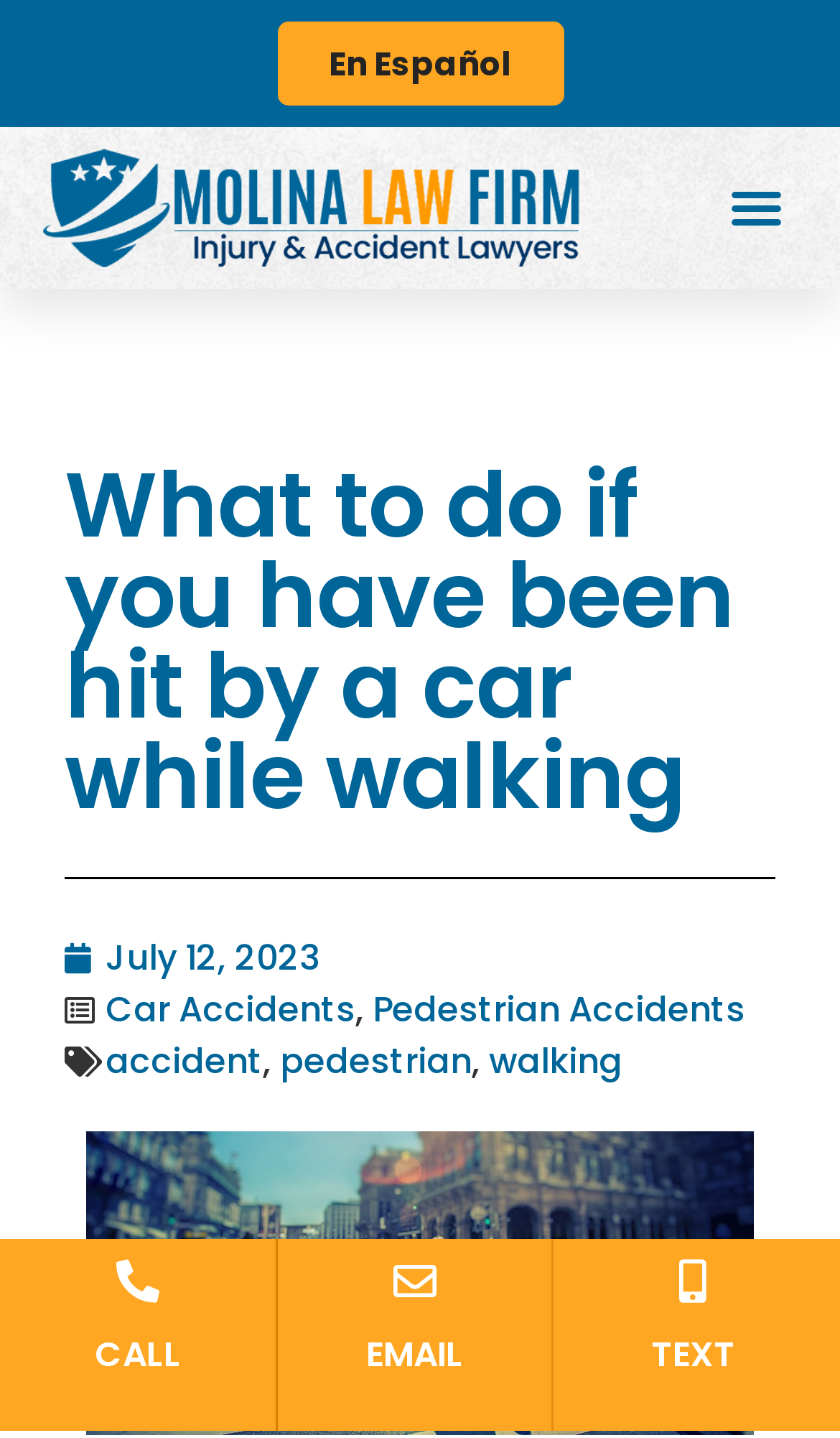Please determine the bounding box coordinates of the element's region to click in order to carry out the following instruction: "Select Vegan option". The coordinates should be four float numbers between 0 and 1, i.e., [left, top, right, bottom].

None